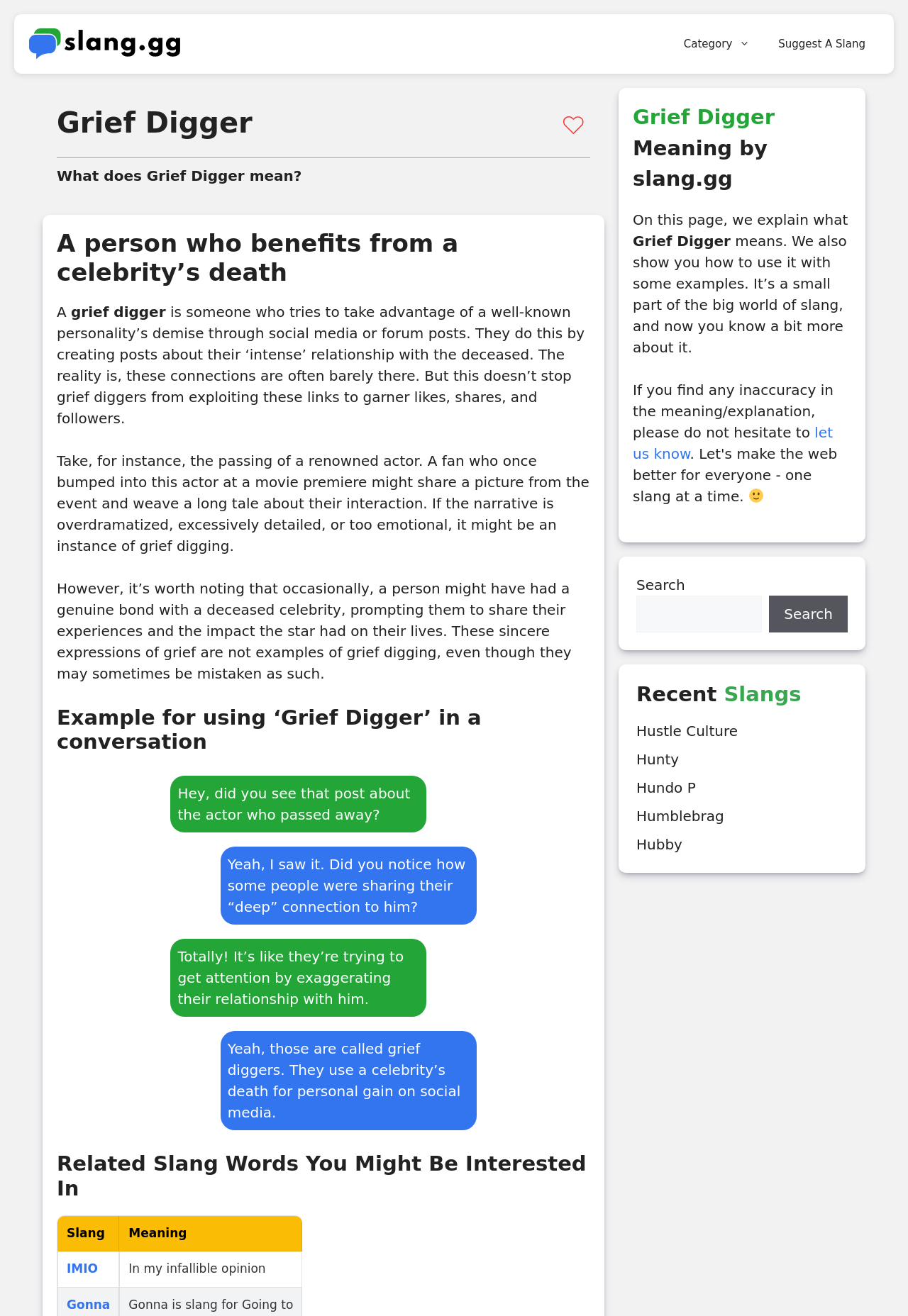Specify the bounding box coordinates of the element's region that should be clicked to achieve the following instruction: "Read the blog". The bounding box coordinates consist of four float numbers between 0 and 1, in the format [left, top, right, bottom].

None